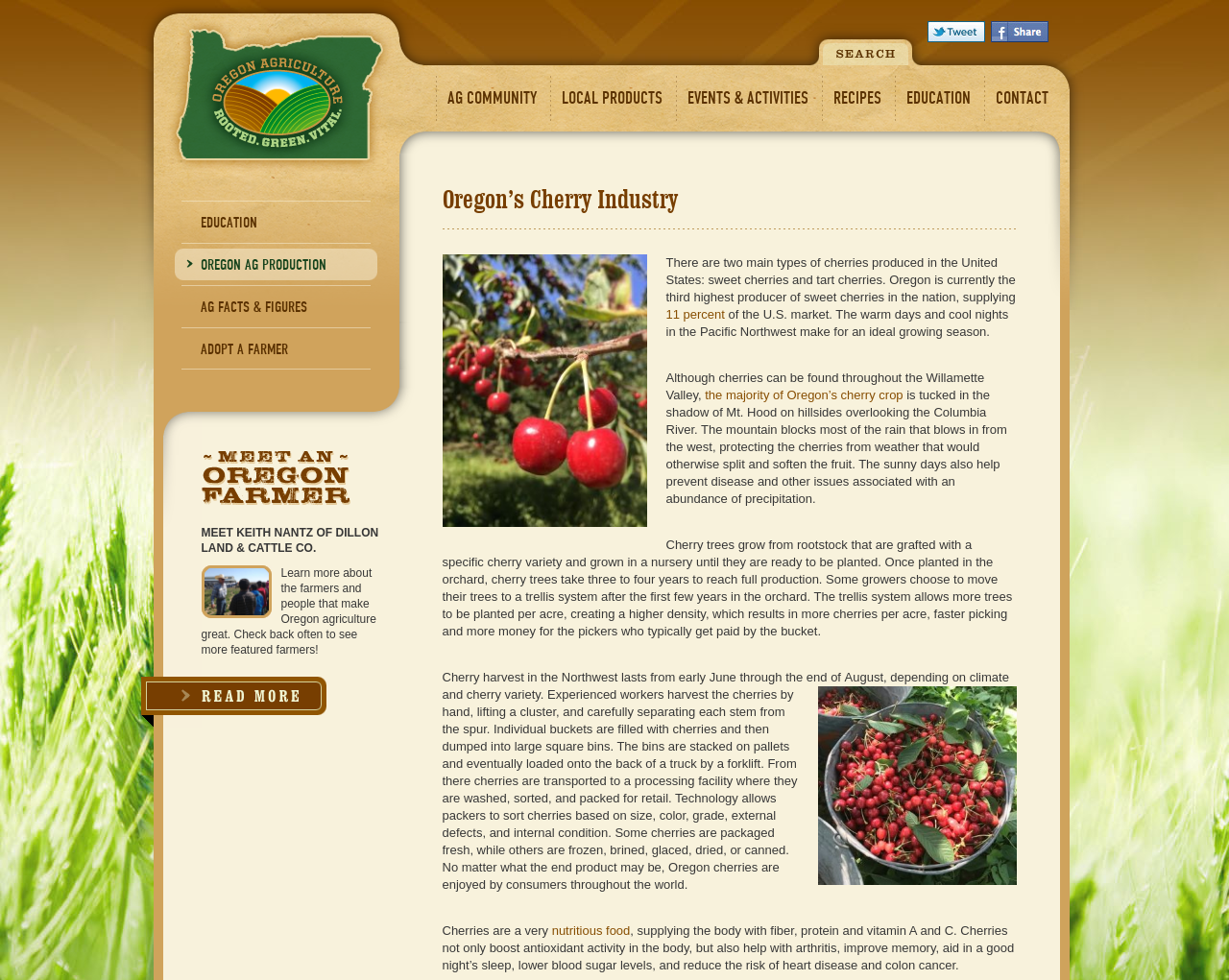Please identify the bounding box coordinates of the element's region that needs to be clicked to fulfill the following instruction: "Read more about the farmers and people that make Oregon agriculture great". The bounding box coordinates should consist of four float numbers between 0 and 1, i.e., [left, top, right, bottom].

[0.114, 0.69, 0.265, 0.741]